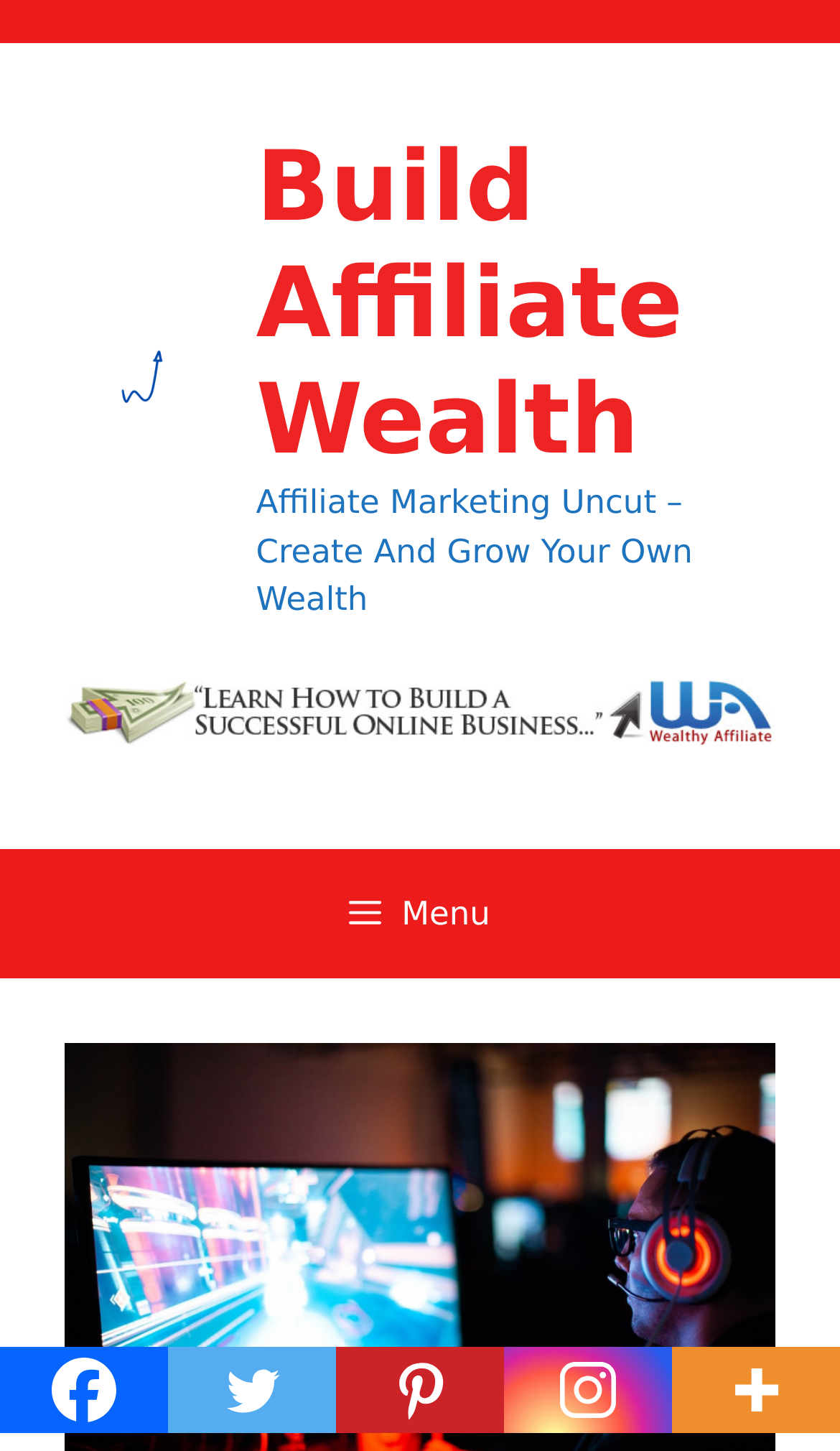What is the position of the banner relative to the navigation menu?
Refer to the screenshot and deliver a thorough answer to the question presented.

I compared the y1 and y2 coordinates of the banner element and the navigation menu element. Since the y1 and y2 values of the banner element are smaller than those of the navigation menu element, I concluded that the banner is positioned above the navigation menu.